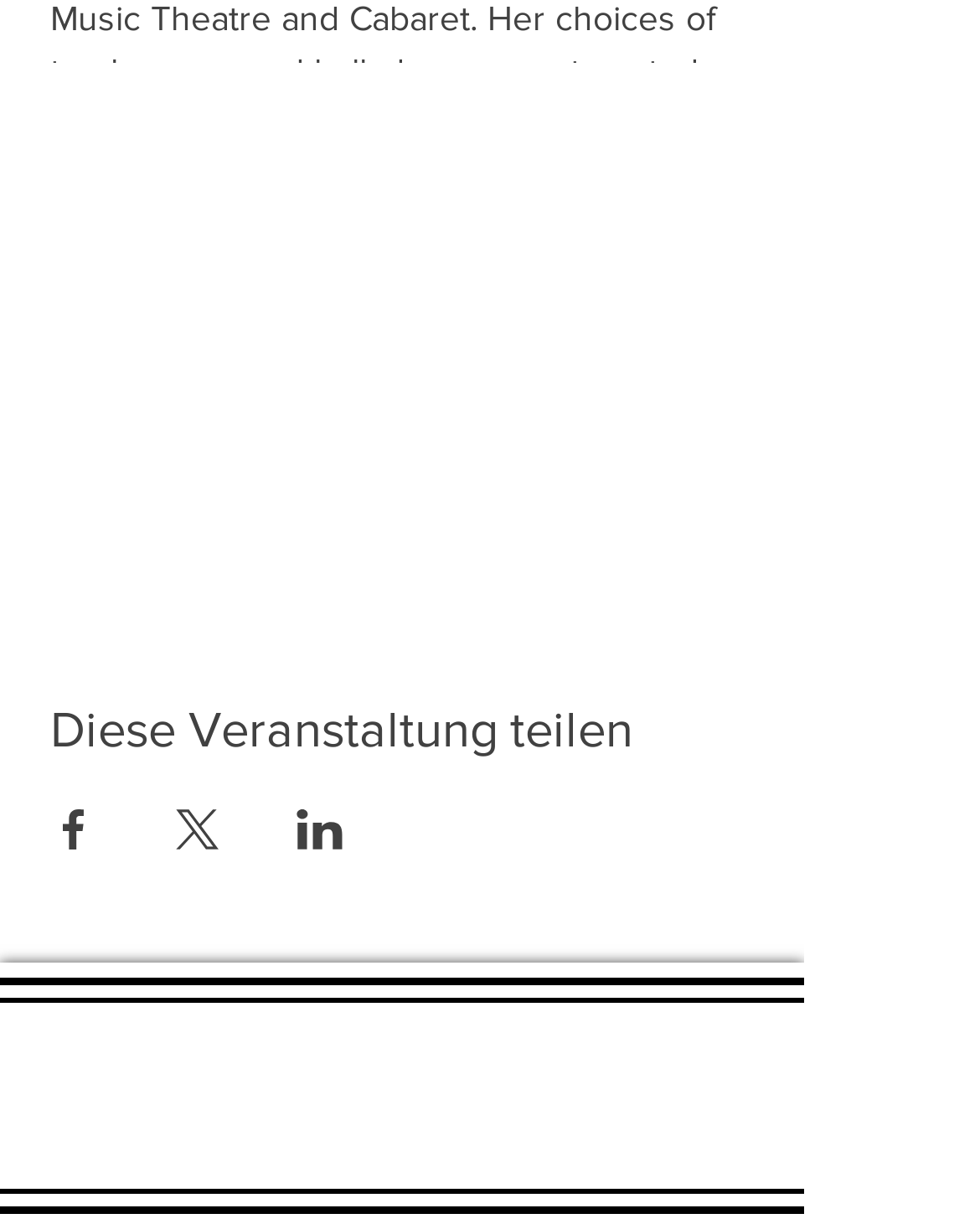Identify the bounding box coordinates of the HTML element based on this description: "aria-label="Facebook"".

[0.362, 0.804, 0.462, 0.884]